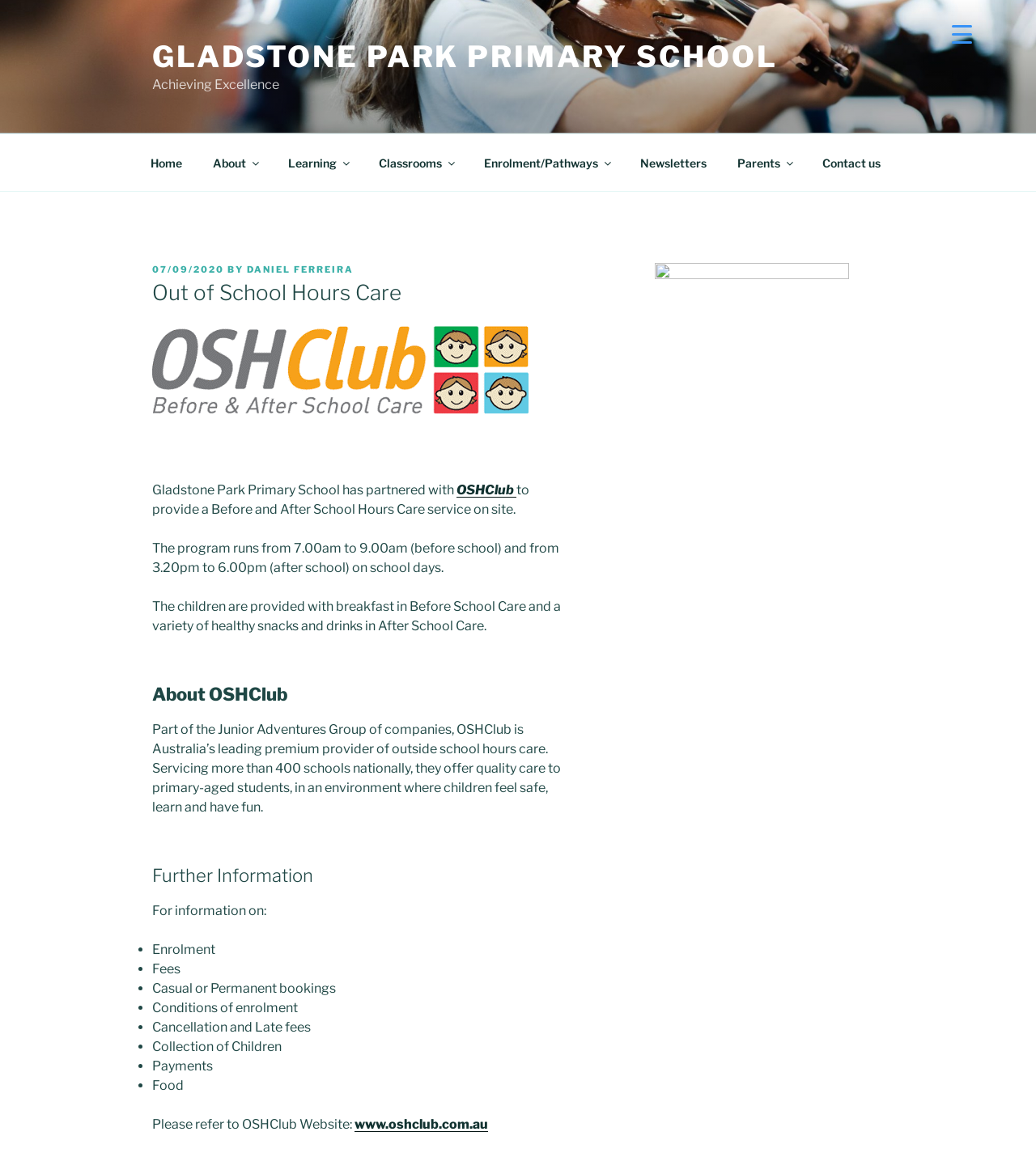Analyze the image and provide a detailed answer to the question: What is the website of OSHClub?

The website of OSHClub can be found in the link 'www.oshclub.com.au' which is provided in the text 'Please refer to OSHClub Website: www.oshclub.com.au'.